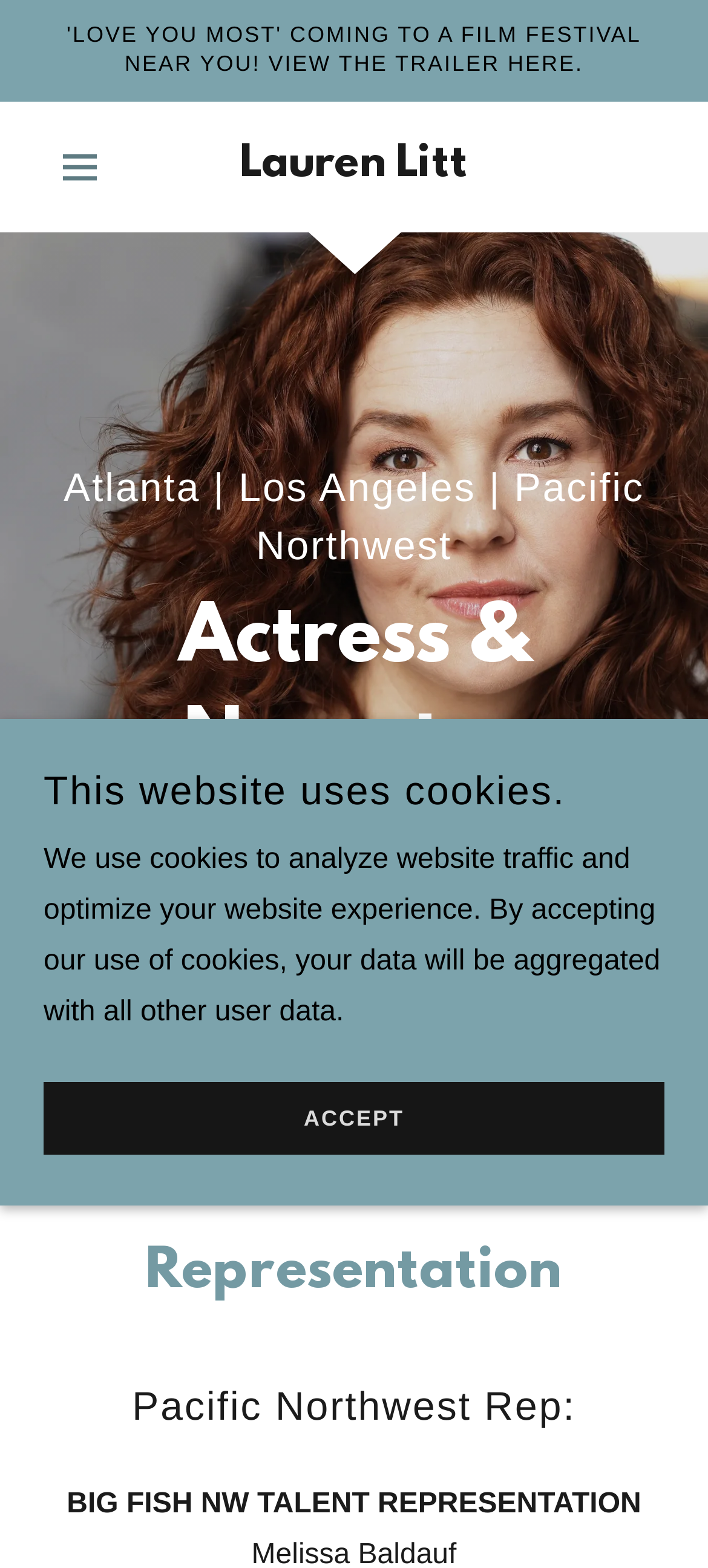What is the theme of the webpage section below the image?
Please provide a single word or phrase based on the screenshot.

Representation